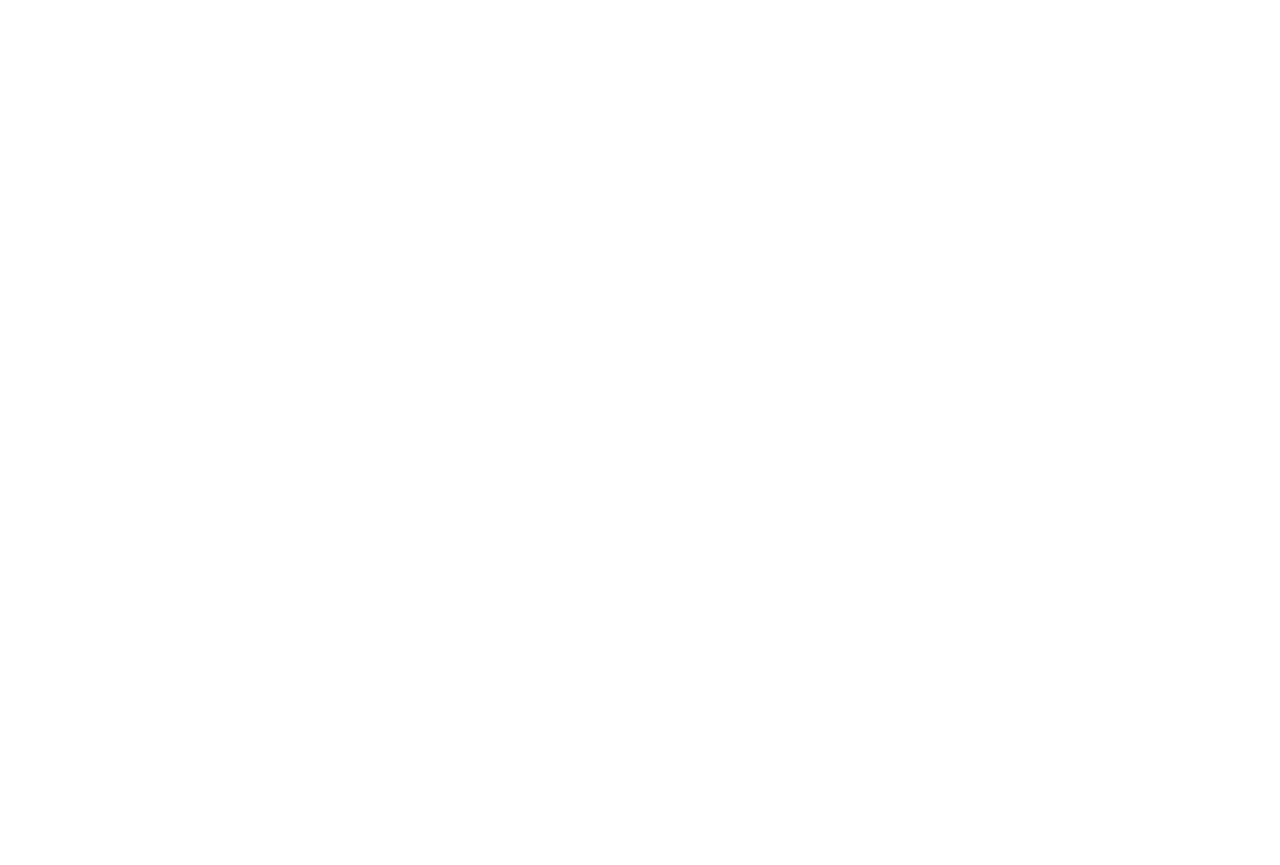Please identify the bounding box coordinates of the element's region that should be clicked to execute the following instruction: "Check the checkbox to agree to receive text messages". The bounding box coordinates must be four float numbers between 0 and 1, i.e., [left, top, right, bottom].

[0.542, 0.033, 0.552, 0.062]